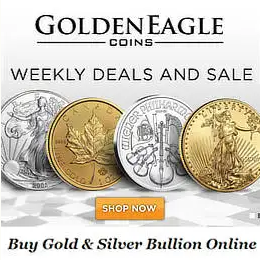What is the purpose of the 'SHOP NOW' button?
Refer to the image and provide a detailed answer to the question.

The 'SHOP NOW' button is placed below the coins, which suggests that its purpose is to encourage potential buyers to explore the offerings of Golden Eagle Coins, likely leading to their online store or product catalog.